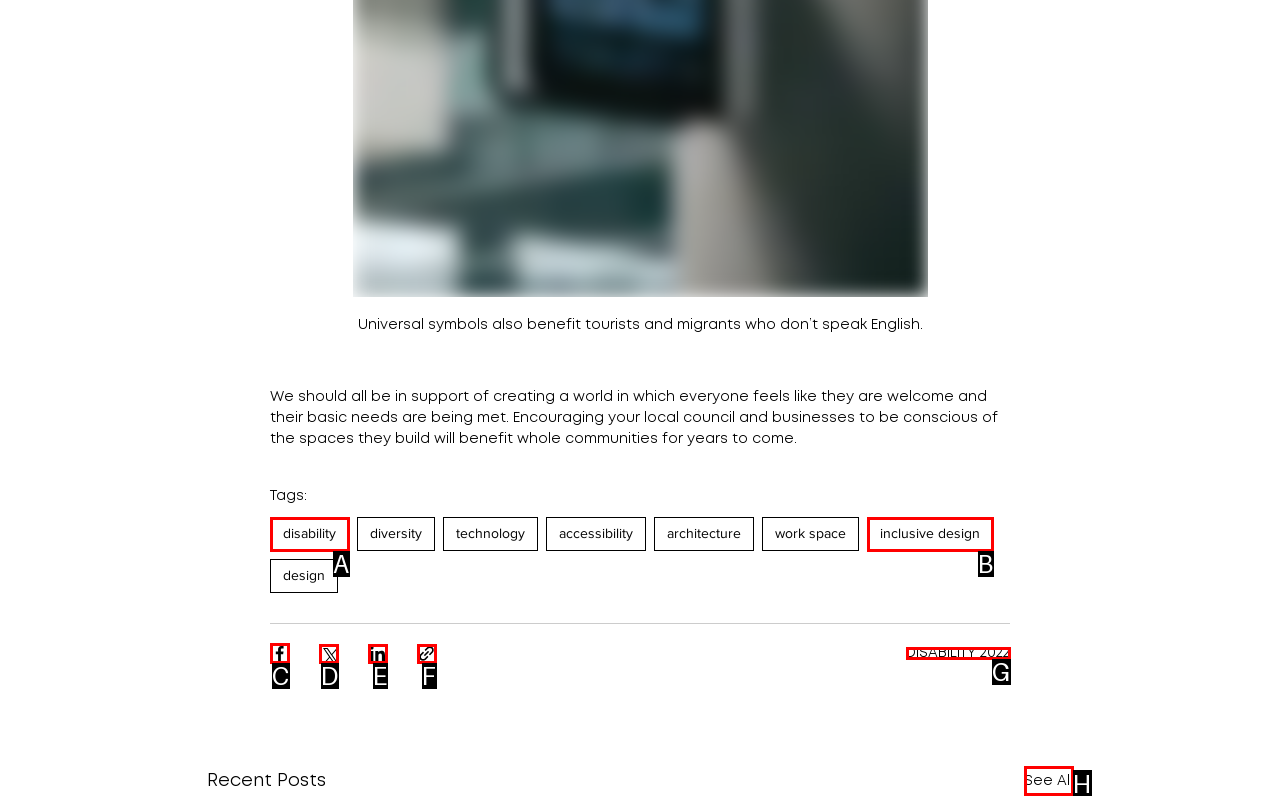For the instruction: Share via Facebook, which HTML element should be clicked?
Respond with the letter of the appropriate option from the choices given.

C